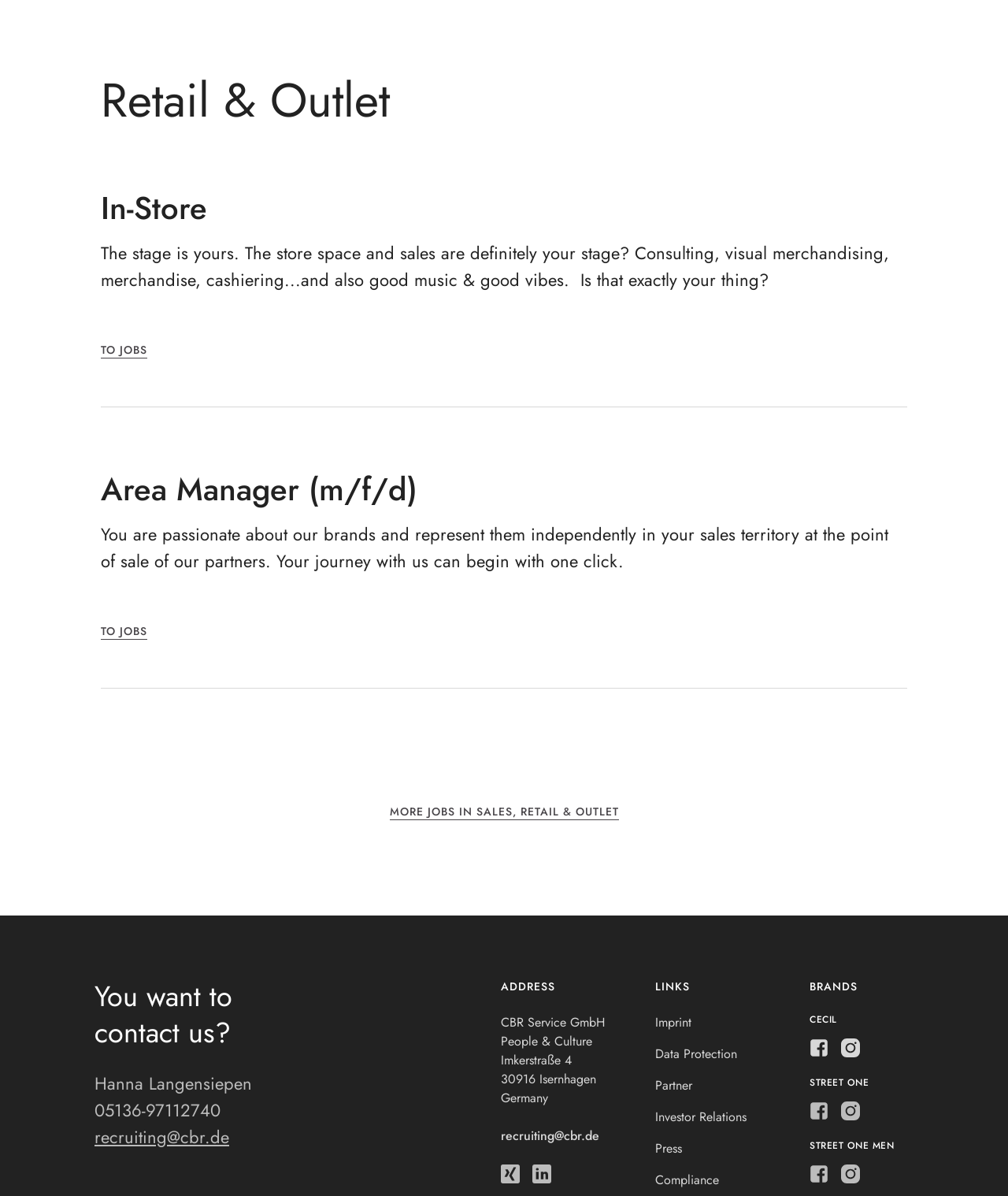Observe the image and answer the following question in detail: What is the address of CBR Service GmbH?

The address of CBR Service GmbH can be found by looking at the static text elements under the 'ADDRESS' heading. The address is composed of several elements, including the street address 'Imkerstraße 4', the postal code '30916', the city 'Isernhagen', and the country 'Germany'.